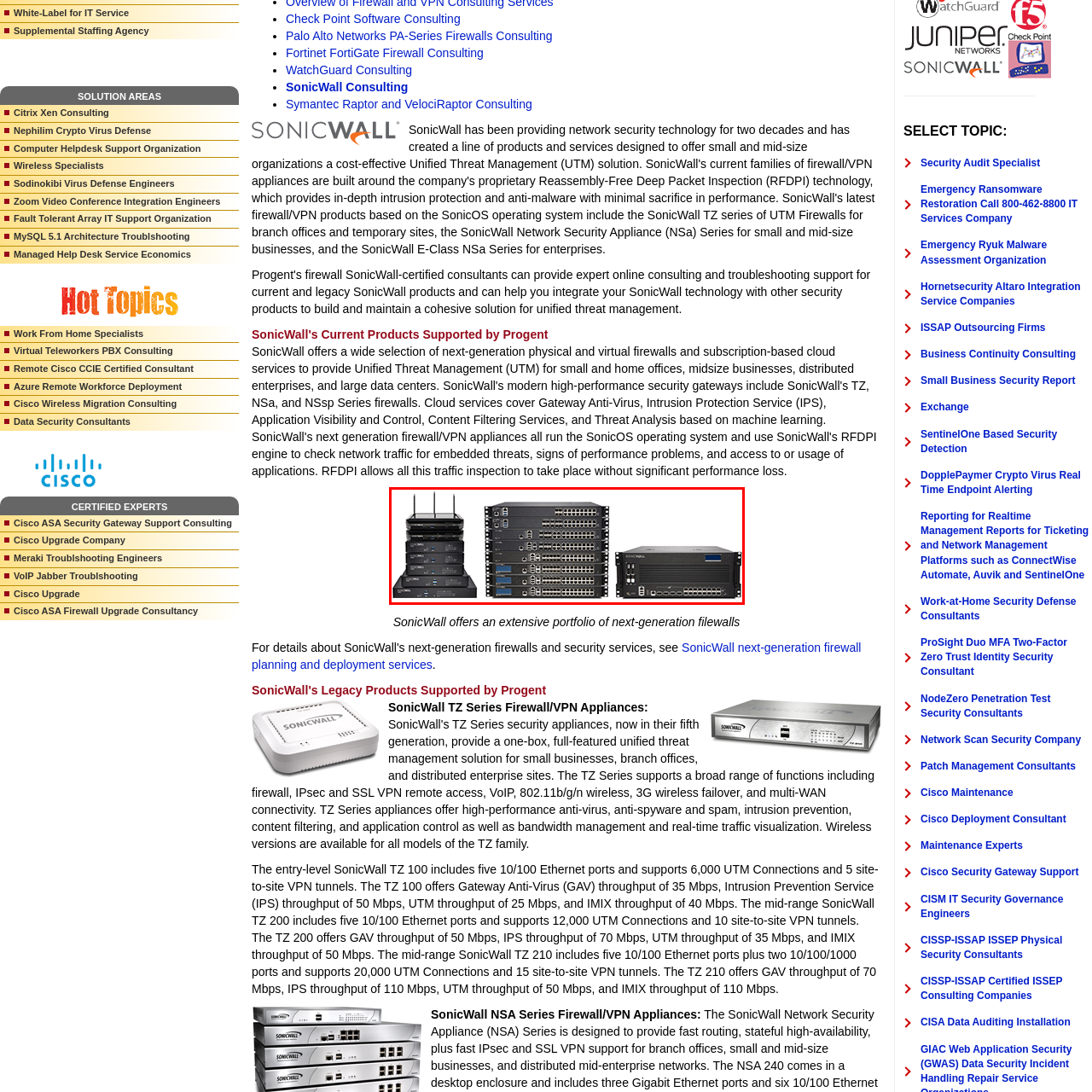Explain in detail the content of the image enclosed by the red outline.

The image showcases a range of SonicWall network security devices, prominently featuring various models of their firewalls and security appliances. The devices are neatly aligned, demonstrating SonicWall’s commitment to providing robust cybersecurity solutions. On the left, smaller units with antennas suggest wireless capabilities, while the stack of several larger firewall appliances reflects high-performance configurations tailored for enterprise environments. The rightmost unit, more compact, likely serves as a dedicated management or processing unit. This diverse lineup illustrates SonicWall's extensive portfolio in next-generation firewall offerings, tailored for different scales of network security needs.